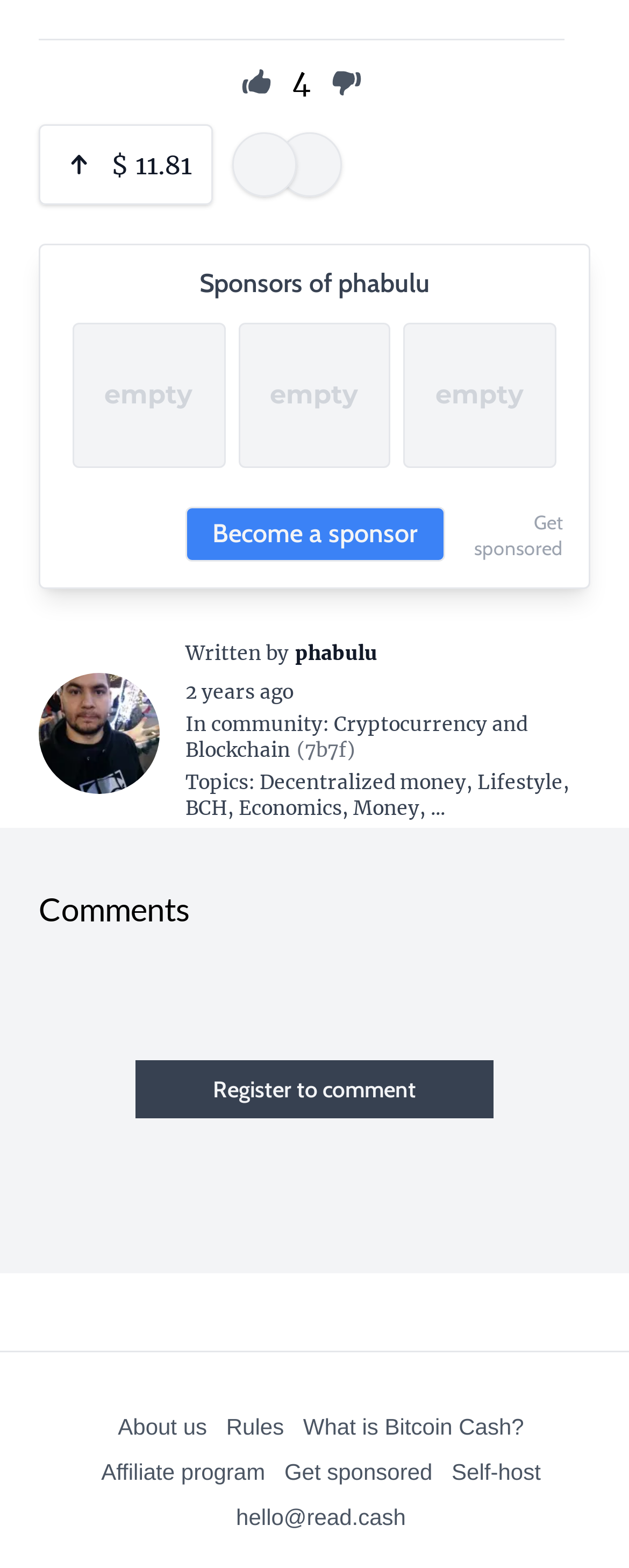What is the date of the article?
Based on the image content, provide your answer in one word or a short phrase.

2021-08-27 16:48:02